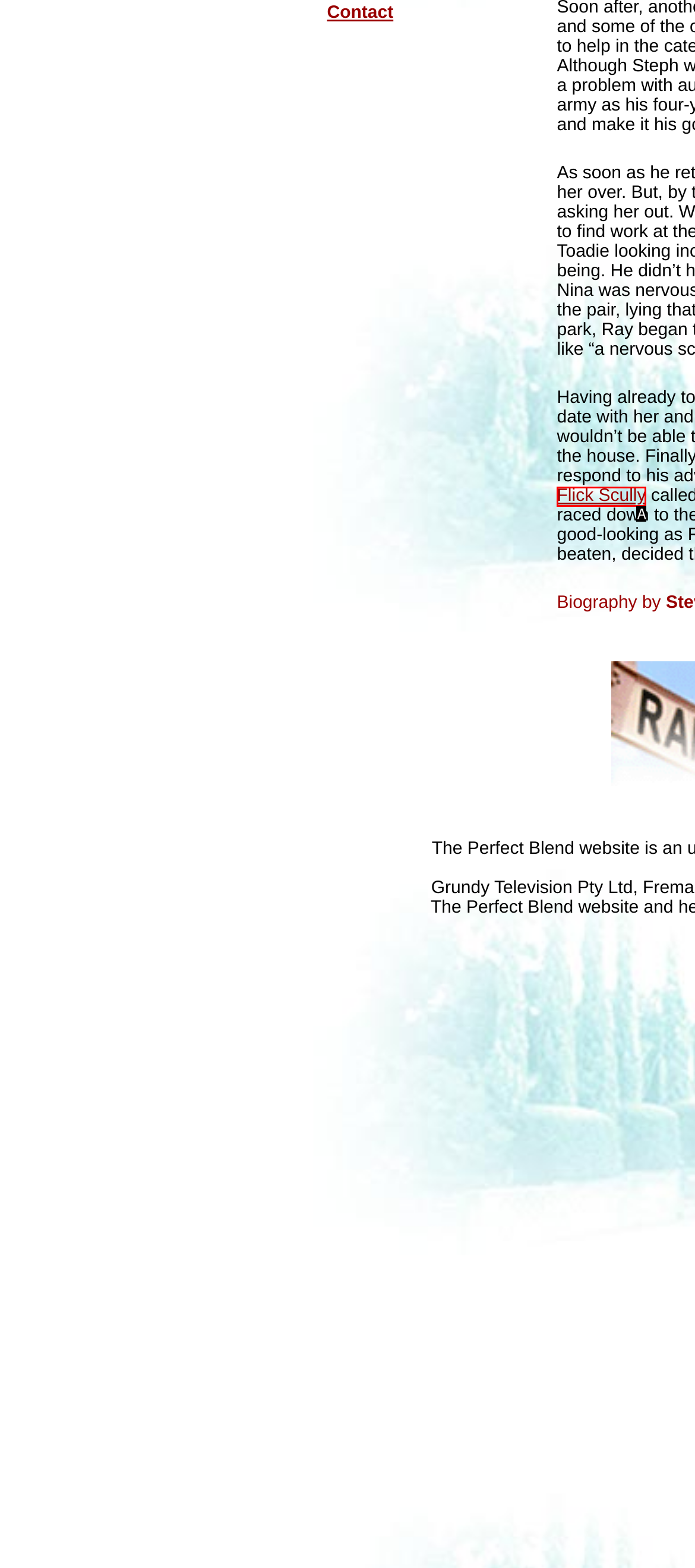Pick the option that best fits the description: Flick Scully. Reply with the letter of the matching option directly.

A